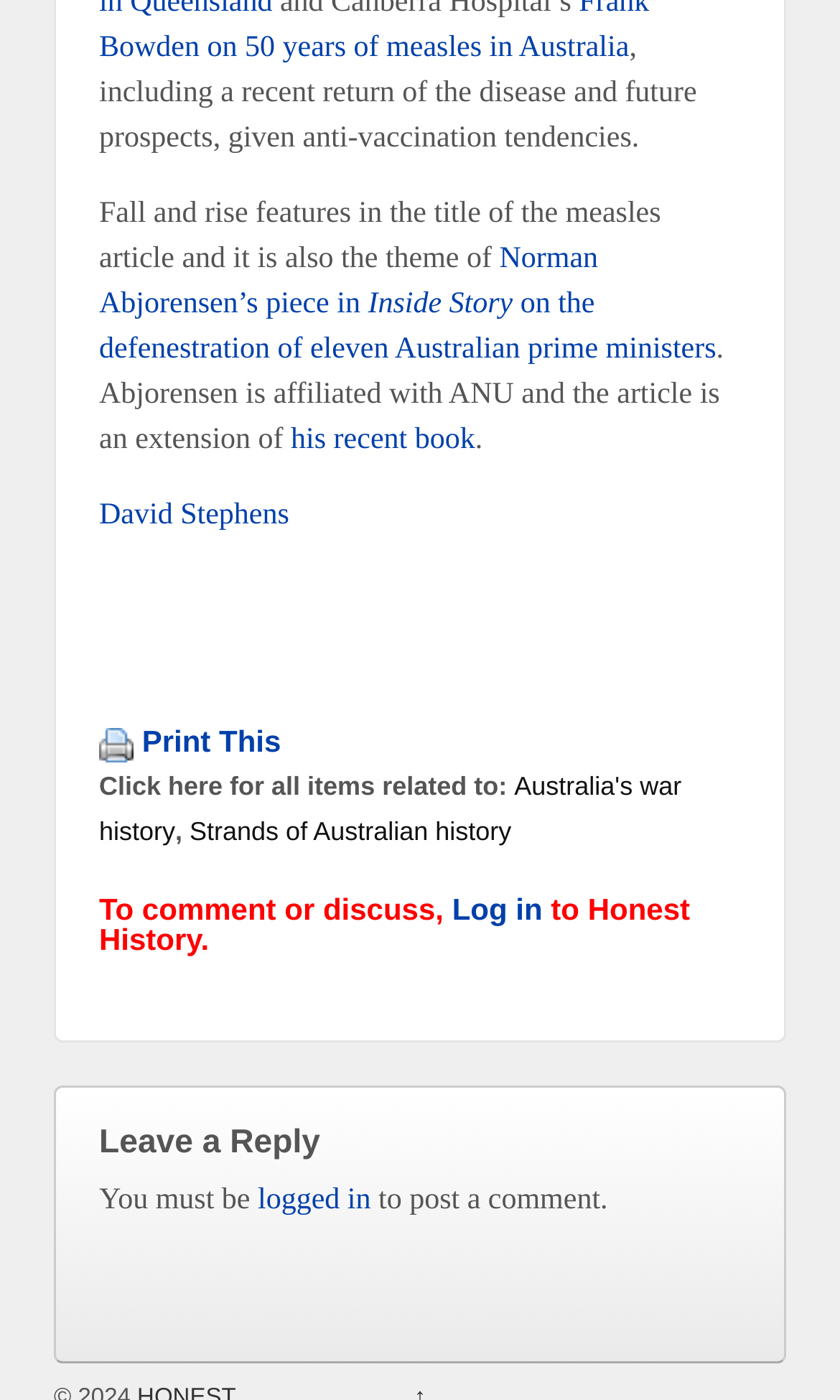Provide the bounding box coordinates of the HTML element described as: "Strands of Australian history". The bounding box coordinates should be four float numbers between 0 and 1, i.e., [left, top, right, bottom].

[0.226, 0.583, 0.609, 0.605]